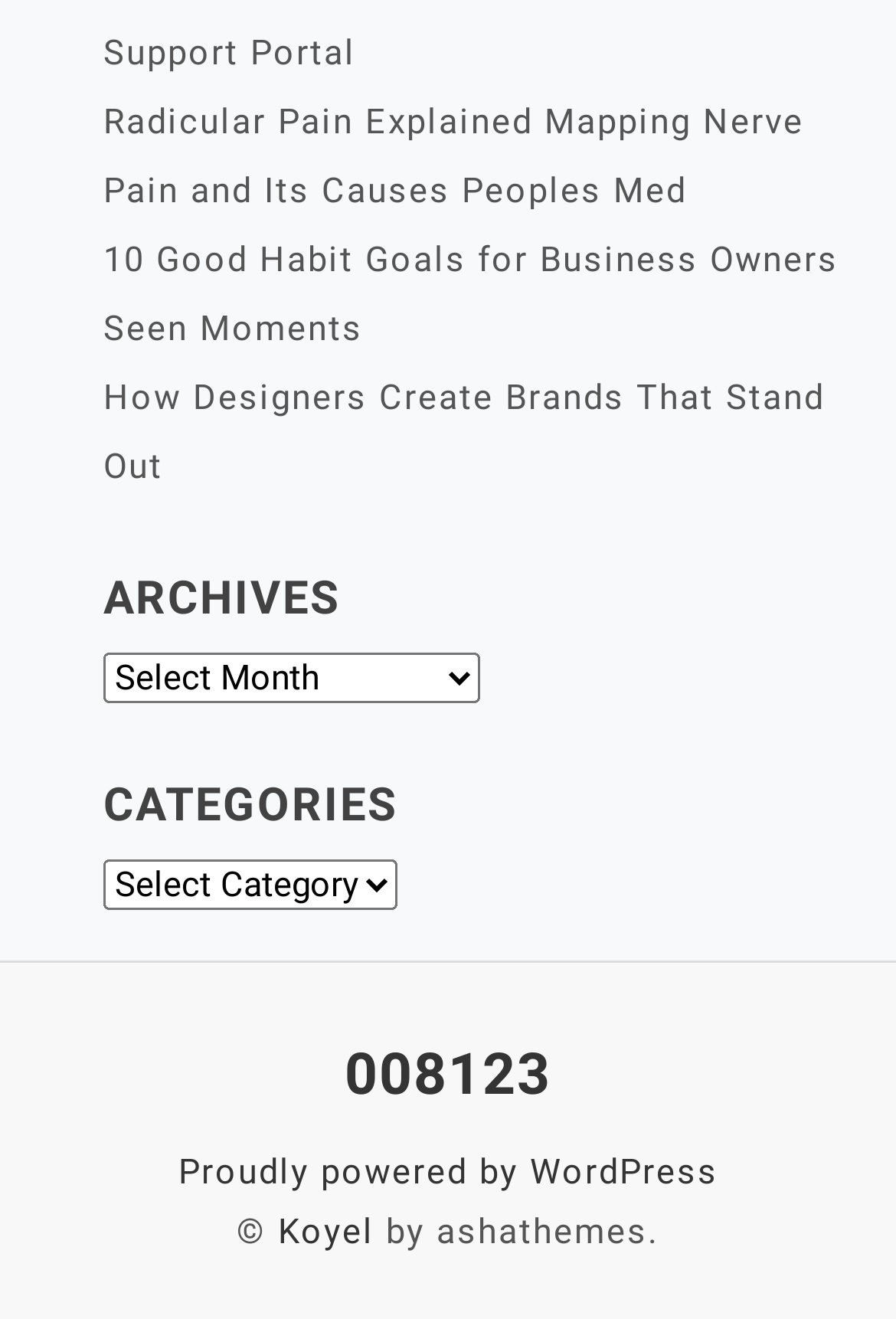Pinpoint the bounding box coordinates for the area that should be clicked to perform the following instruction: "Select an option from 'Archives'".

[0.115, 0.494, 0.536, 0.533]